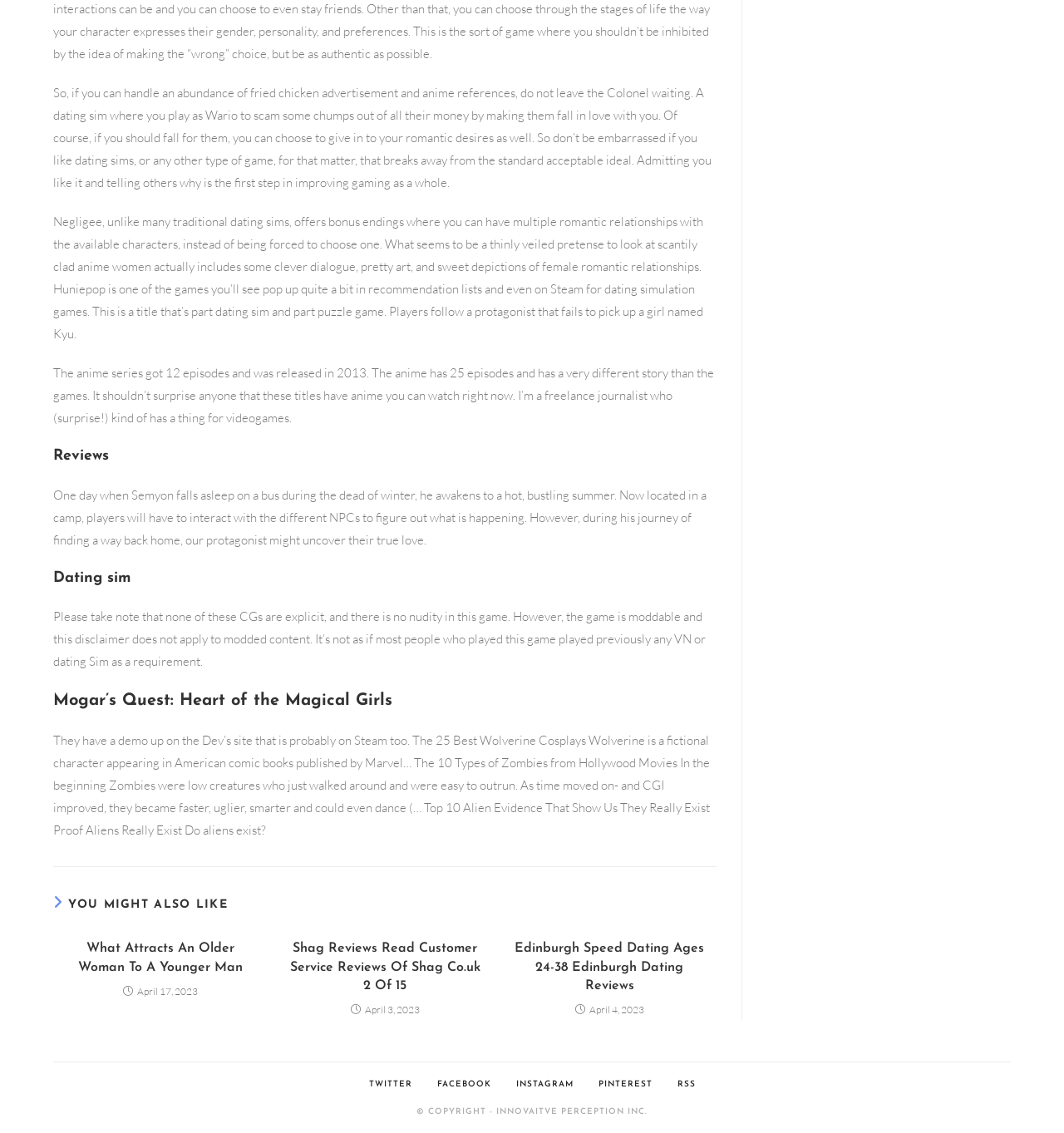Please identify the bounding box coordinates of the element that needs to be clicked to perform the following instruction: "Click on 'FACEBOOK'".

[0.399, 0.953, 0.473, 0.961]